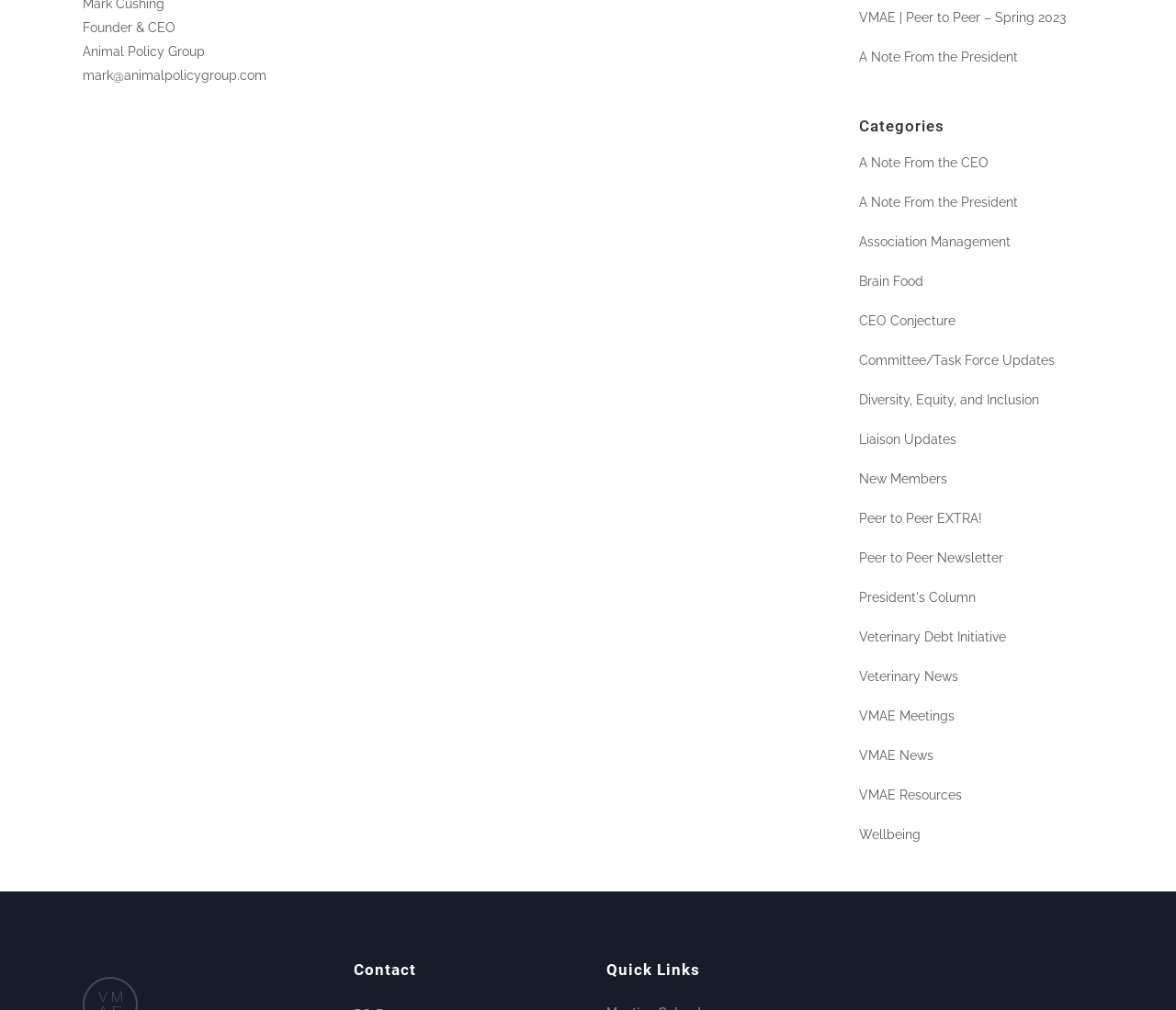Identify the bounding box for the described UI element: "Committee/Task Force Updates".

[0.73, 0.35, 0.897, 0.364]